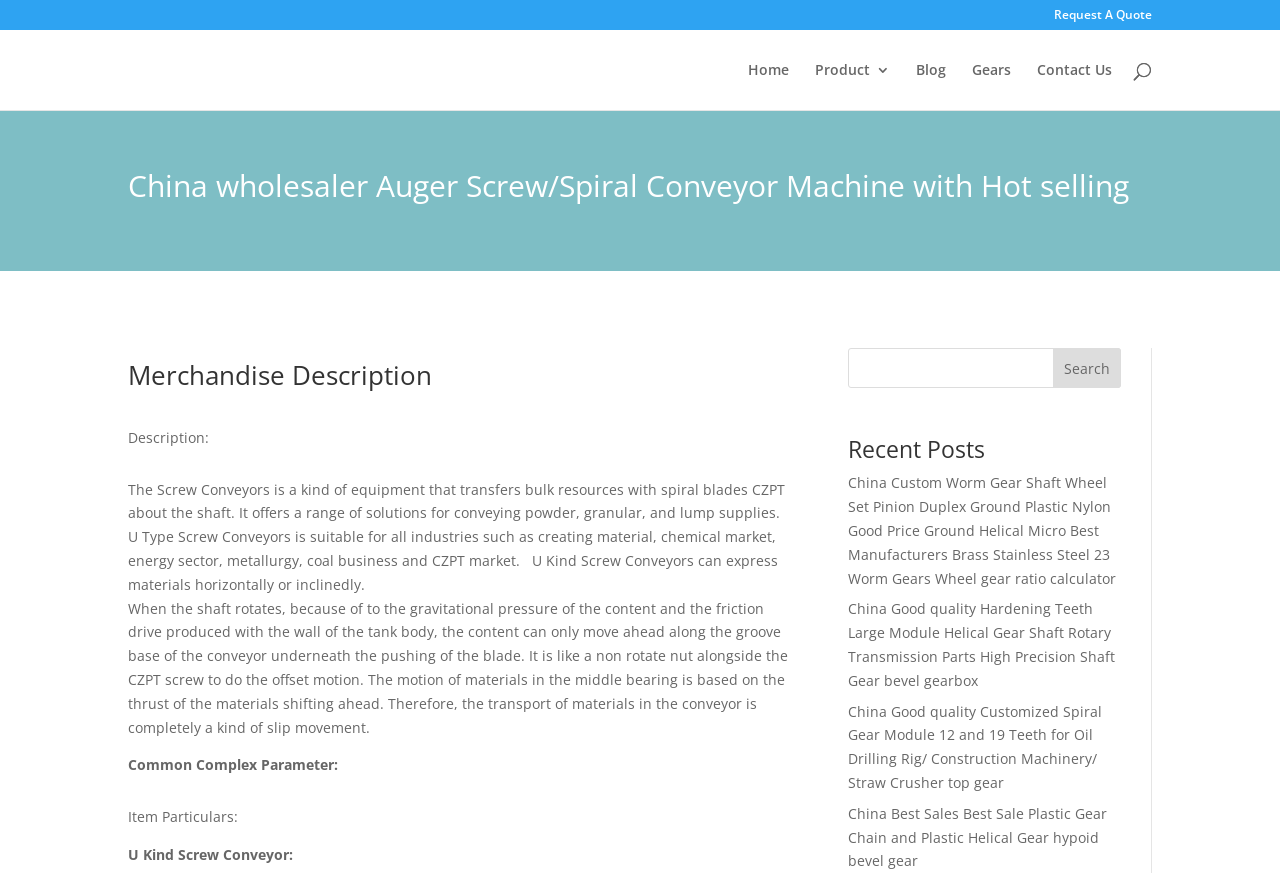Please locate the bounding box coordinates for the element that should be clicked to achieve the following instruction: "Request a quote". Ensure the coordinates are given as four float numbers between 0 and 1, i.e., [left, top, right, bottom].

[0.823, 0.01, 0.9, 0.034]